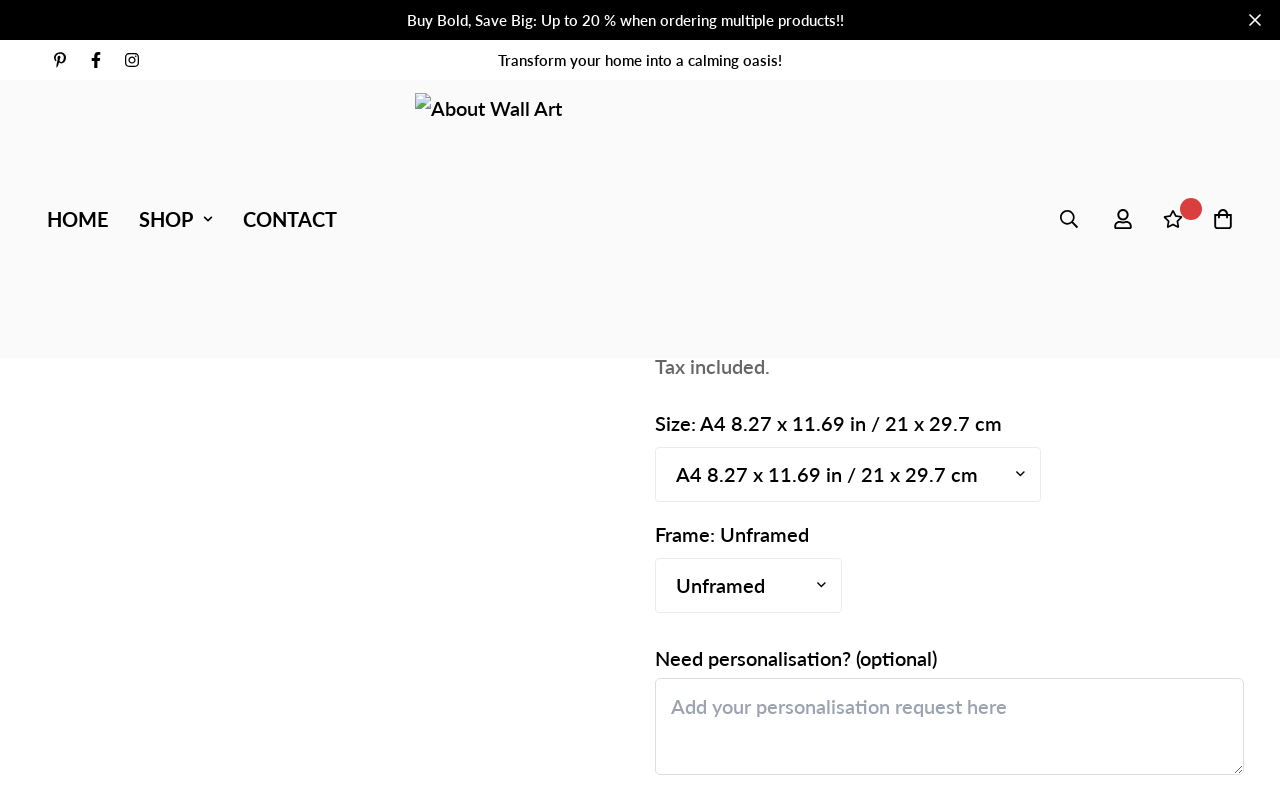Using the description: "aria-label="Instagram icon"", determine the UI element's bounding box coordinates. Ensure the coordinates are in the format of four float numbers between 0 and 1, i.e., [left, top, right, bottom].

[0.089, 0.065, 0.117, 0.085]